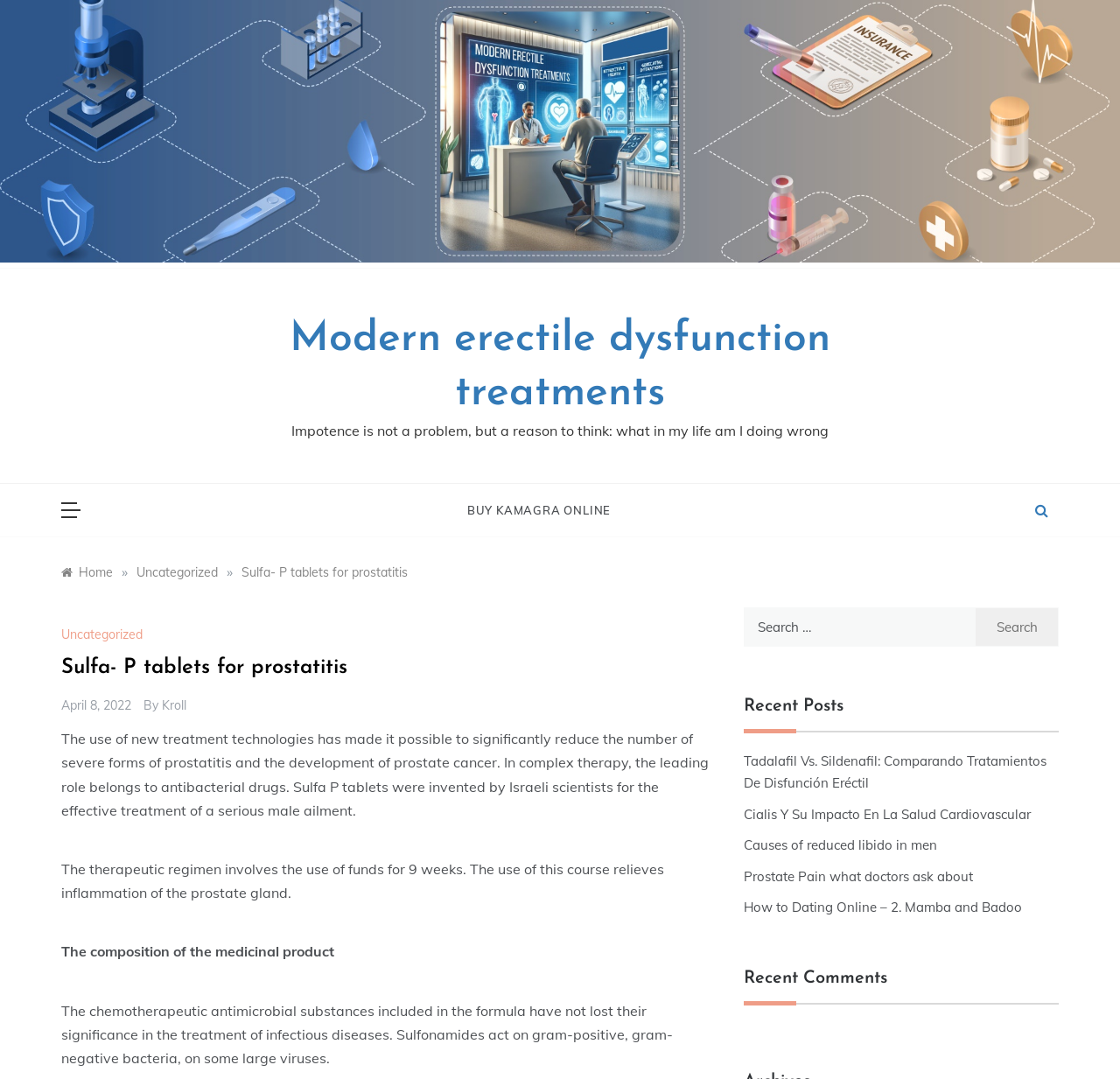Pinpoint the bounding box coordinates of the element to be clicked to execute the instruction: "Read the 'Recent Posts'".

[0.664, 0.632, 0.945, 0.679]